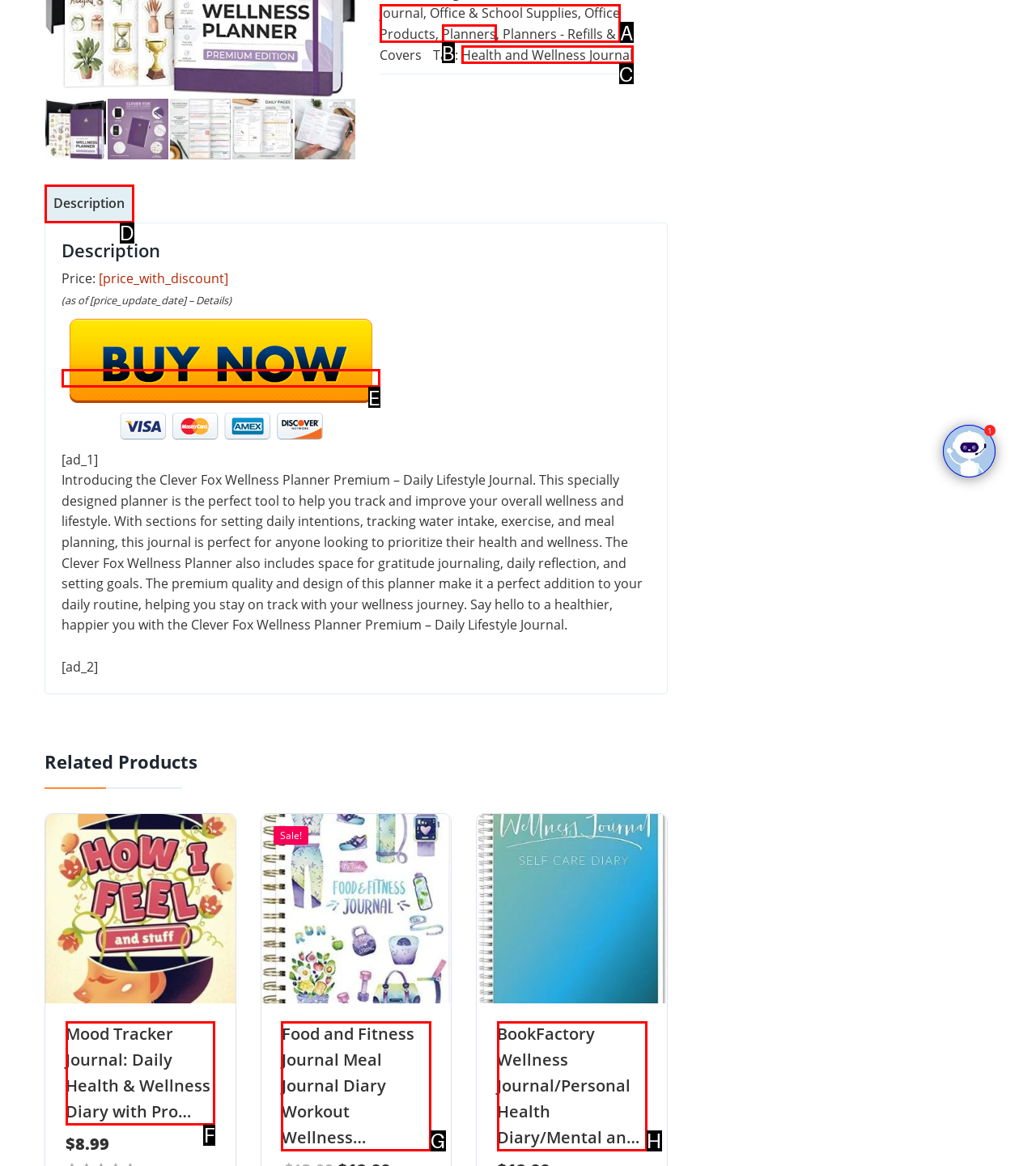What letter corresponds to the UI element described here: parent_node: [ad_1]
Reply with the letter from the options provided.

E